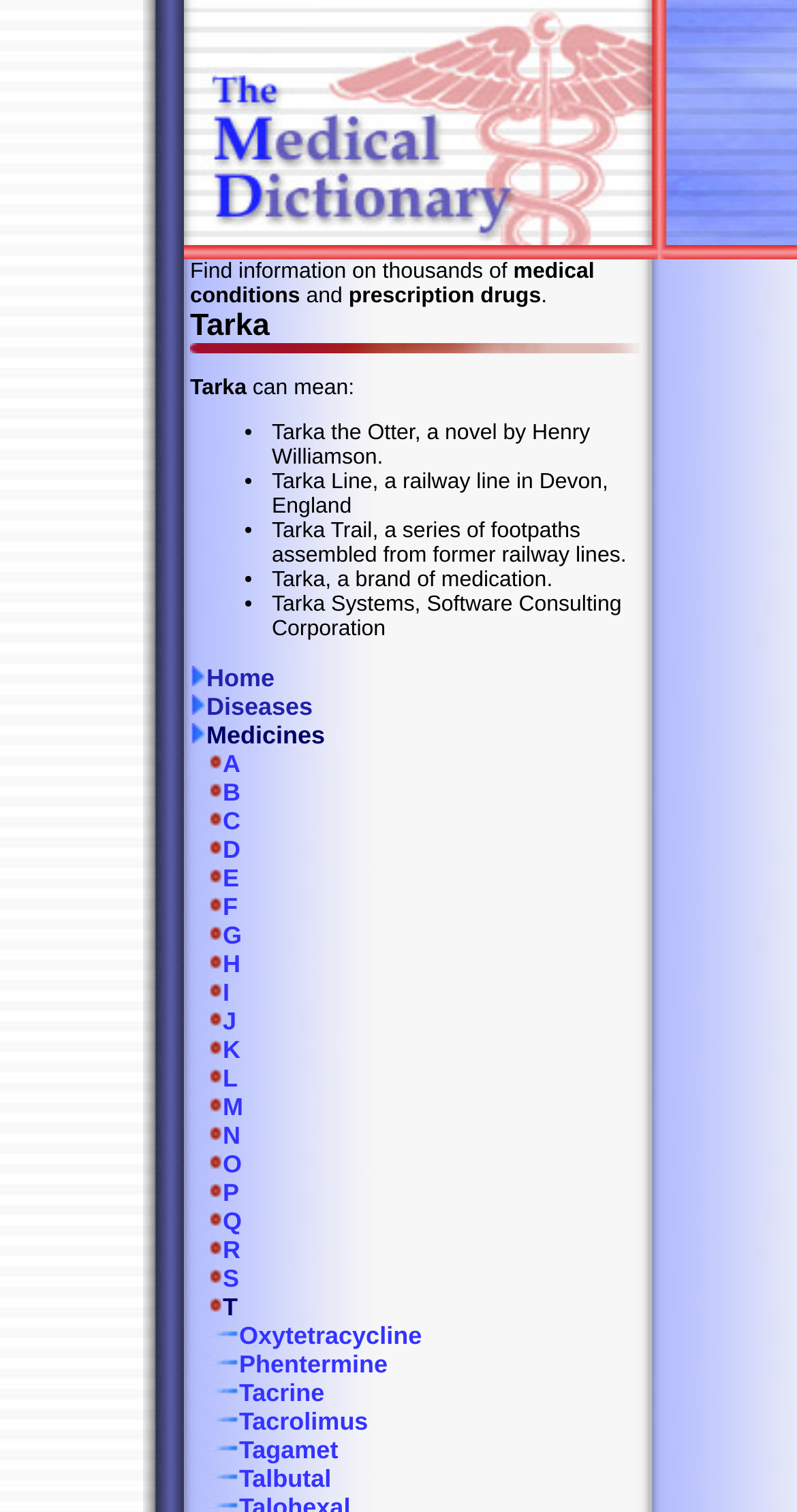Locate the bounding box coordinates of the clickable region to complete the following instruction: "Click on the link 'Diseases'."

[0.238, 0.458, 0.392, 0.477]